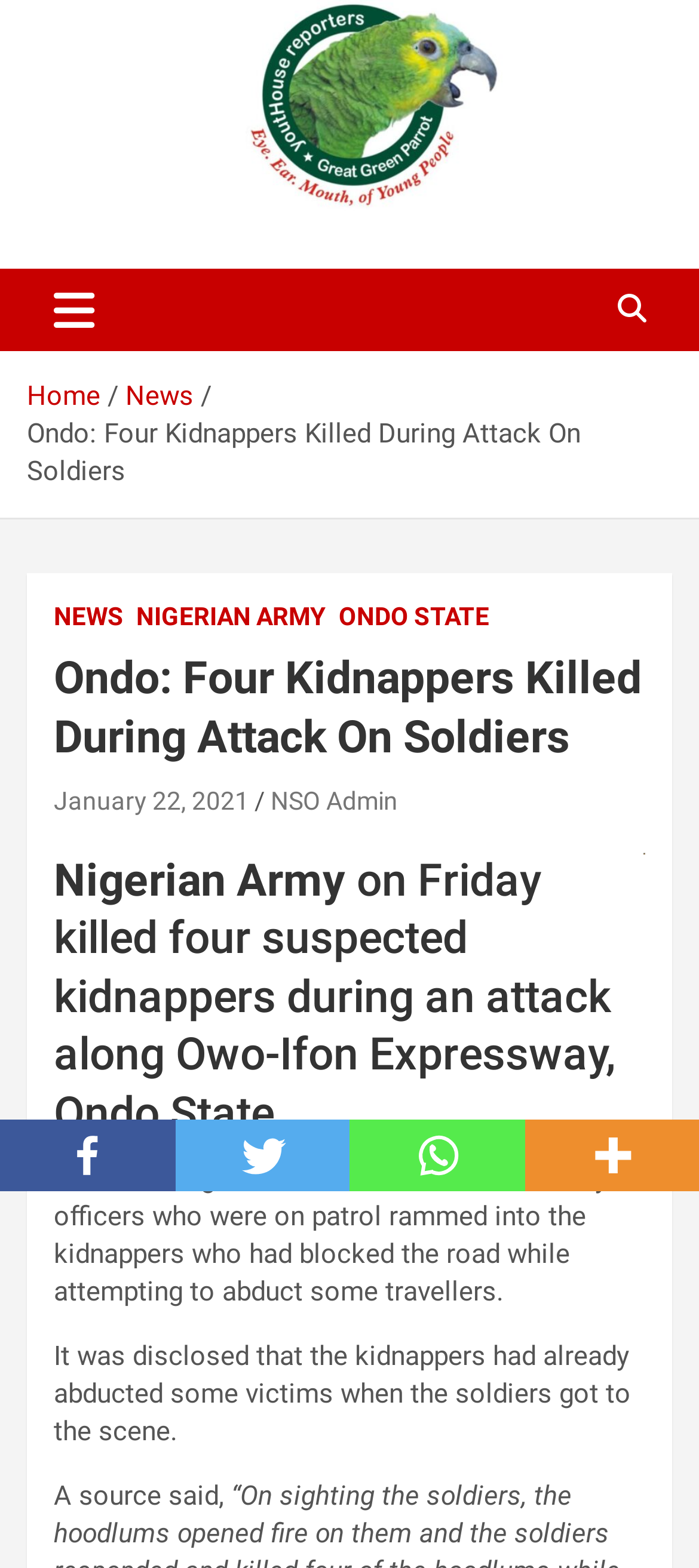Pinpoint the bounding box coordinates of the clickable element to carry out the following instruction: "Toggle navigation."

[0.038, 0.172, 0.174, 0.224]